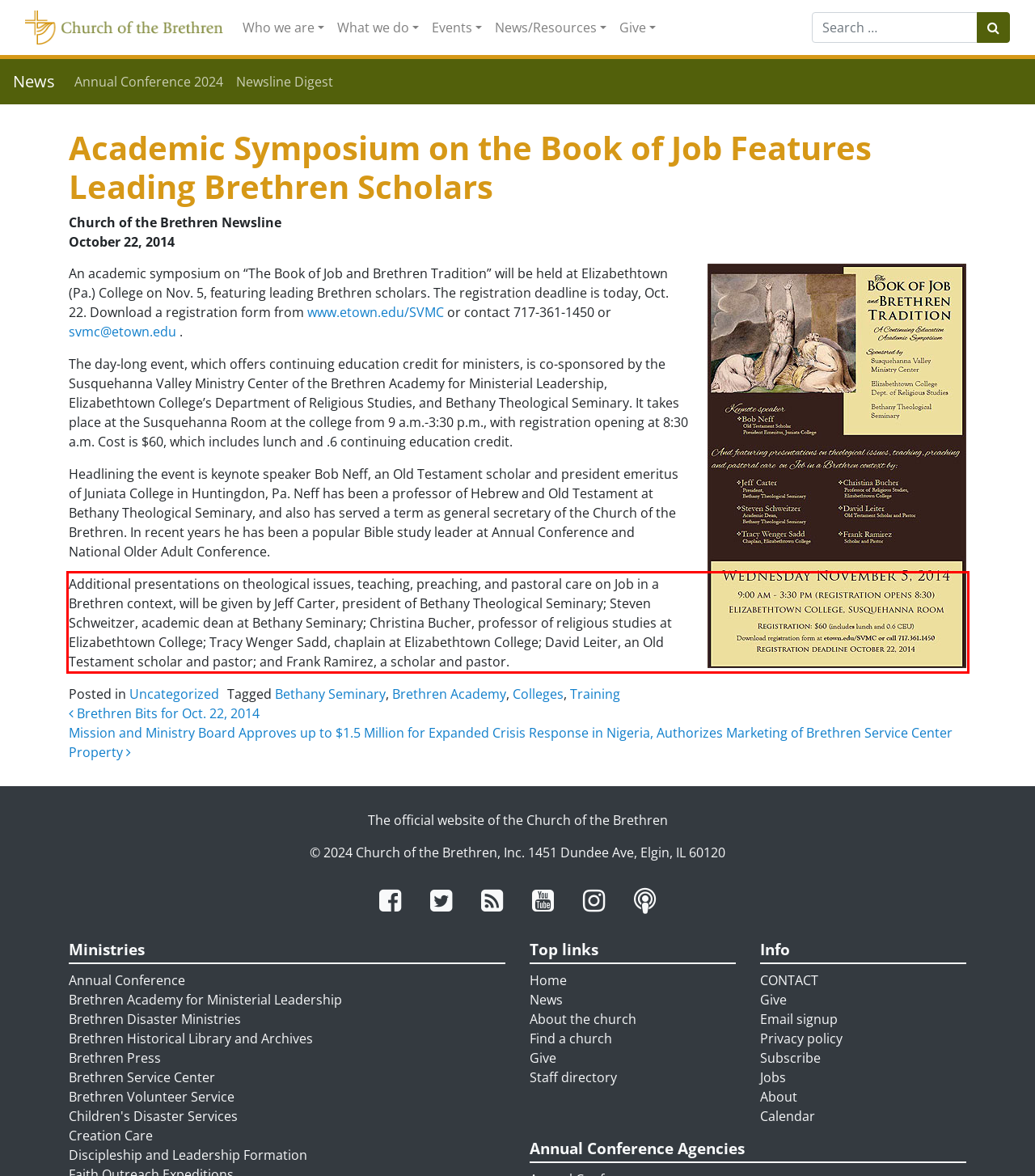You have a webpage screenshot with a red rectangle surrounding a UI element. Extract the text content from within this red bounding box.

Additional presentations on theological issues, teaching, preaching, and pastoral care on Job in a Brethren context, will be given by Jeff Carter, president of Bethany Theological Seminary; Steven Schweitzer, academic dean at Bethany Seminary; Christina Bucher, professor of religious studies at Elizabethtown College; Tracy Wenger Sadd, chaplain at Elizabethtown College; David Leiter, an Old Testament scholar and pastor; and Frank Ramirez, a scholar and pastor.